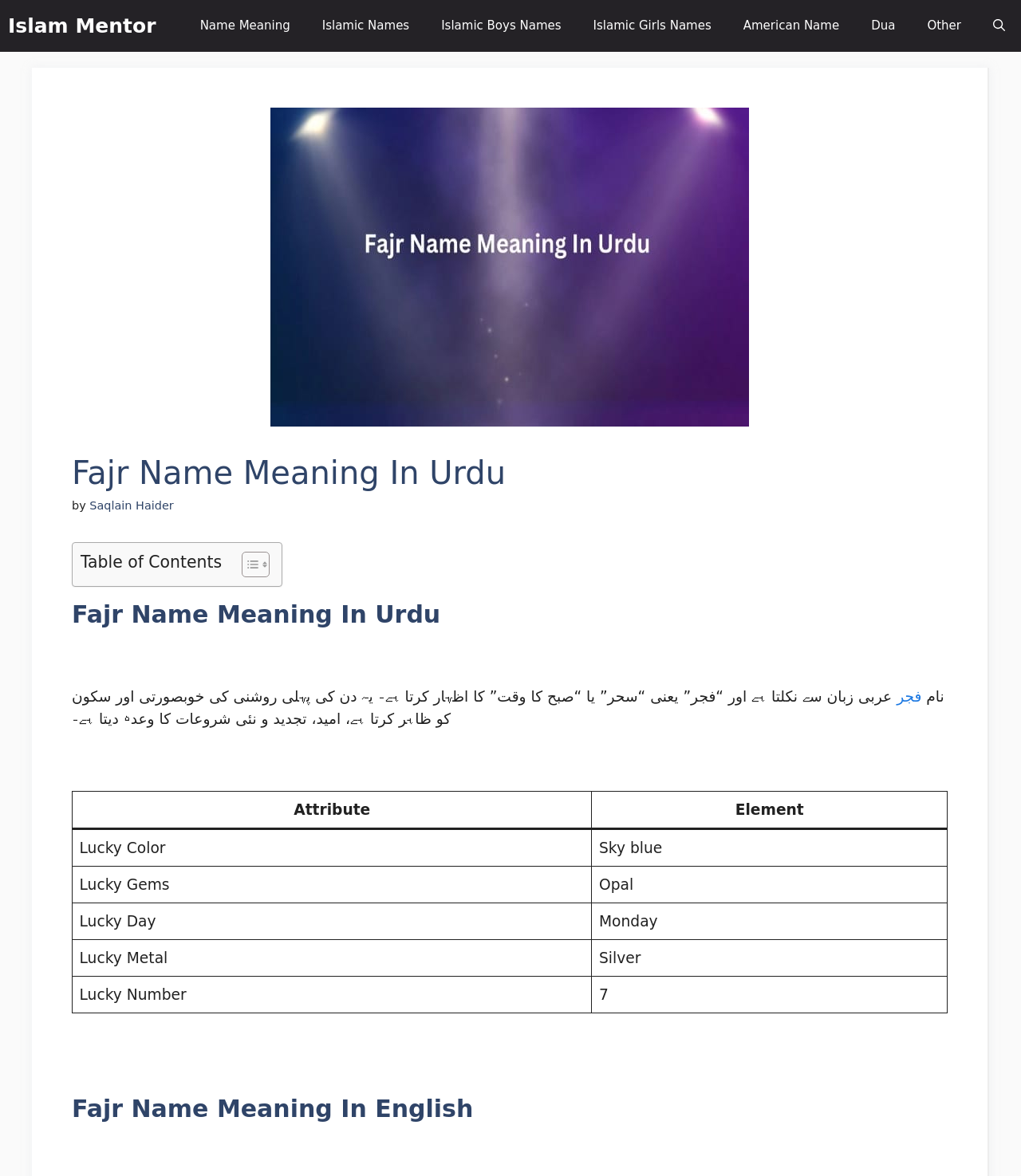Determine the main headline of the webpage and provide its text.

Fajr Name Meaning In Urdu